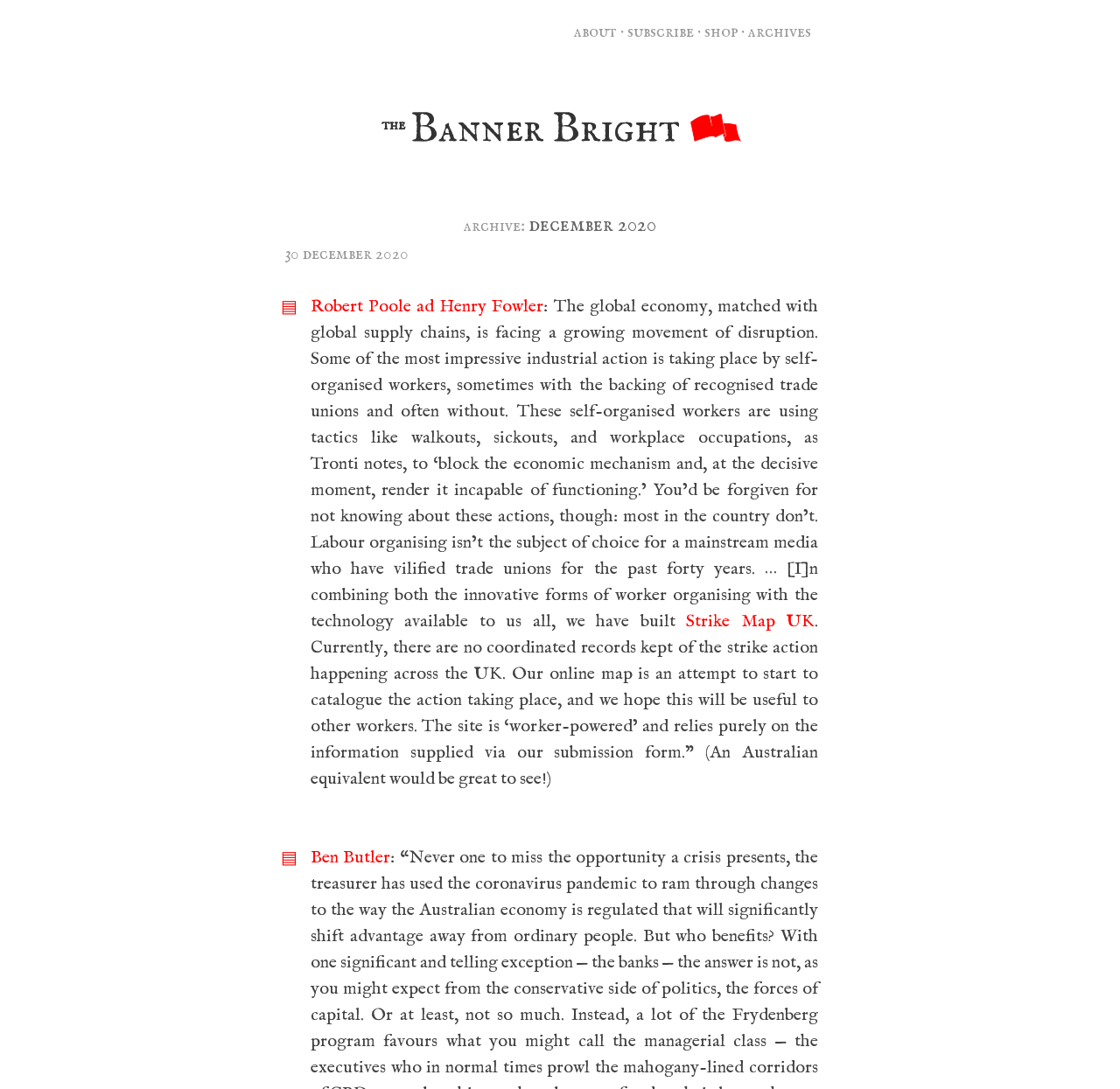What is the date of the article?
Please answer the question with a single word or phrase, referencing the image.

30 December 2020